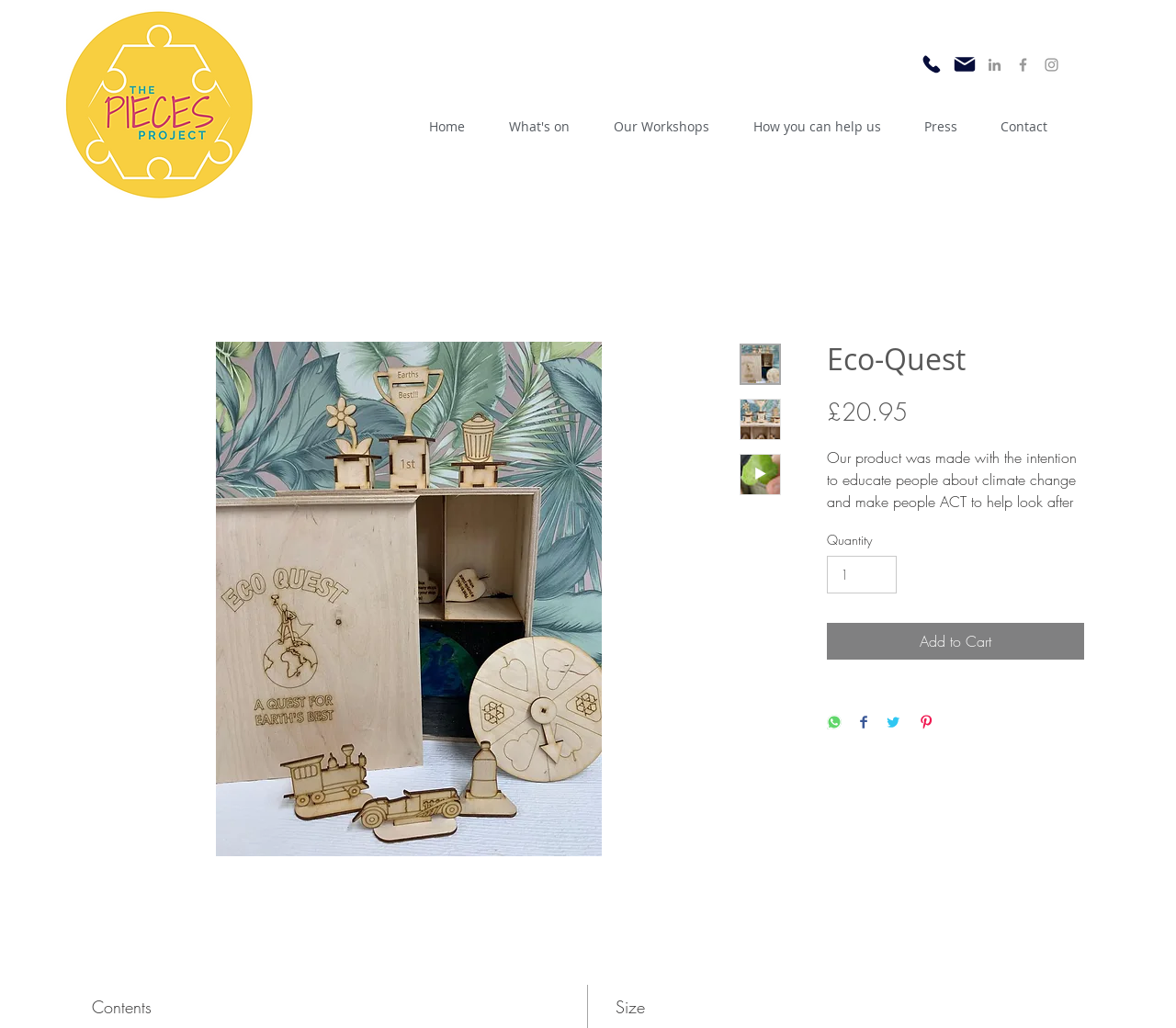Give a concise answer using one word or a phrase to the following question:
What is the material of the game?

recycled wood